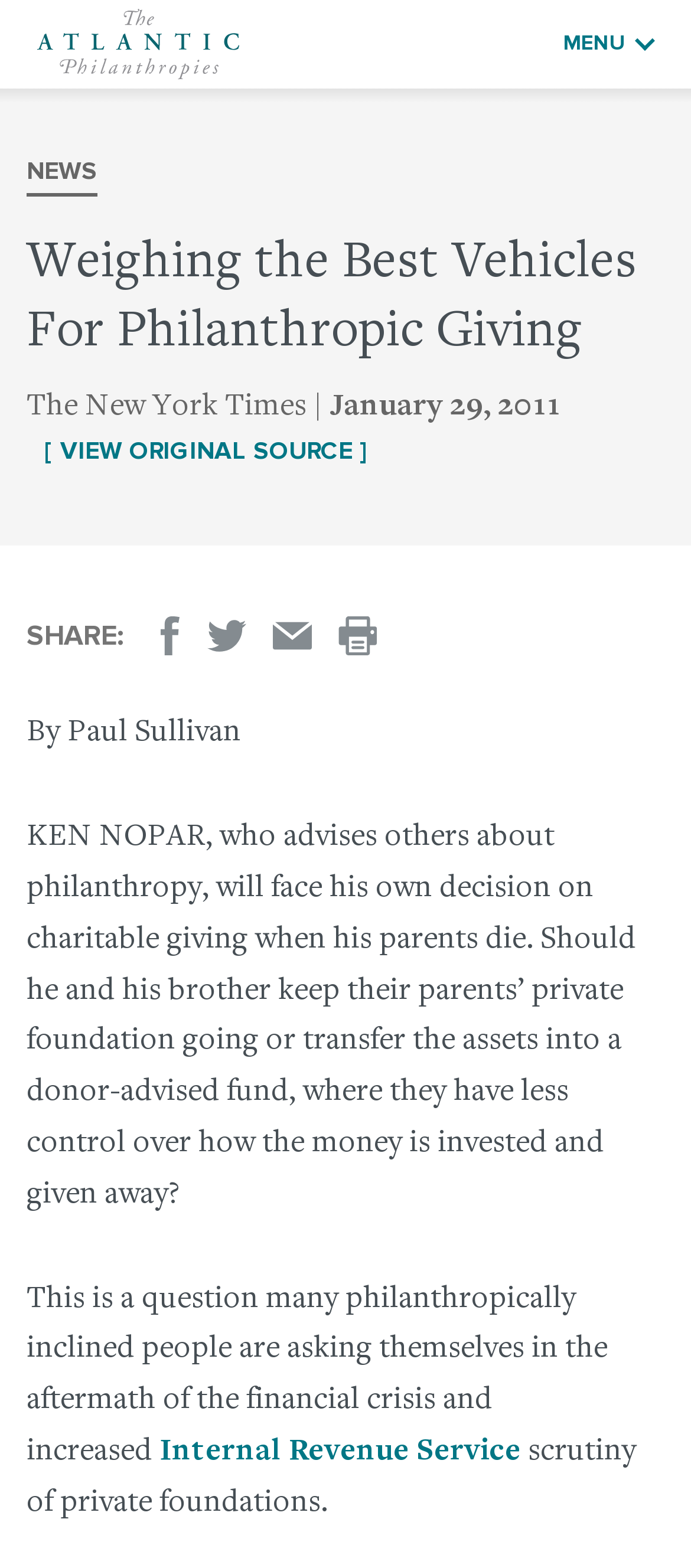Answer the question in one word or a short phrase:
What is the date of the article?

January 29, 2011